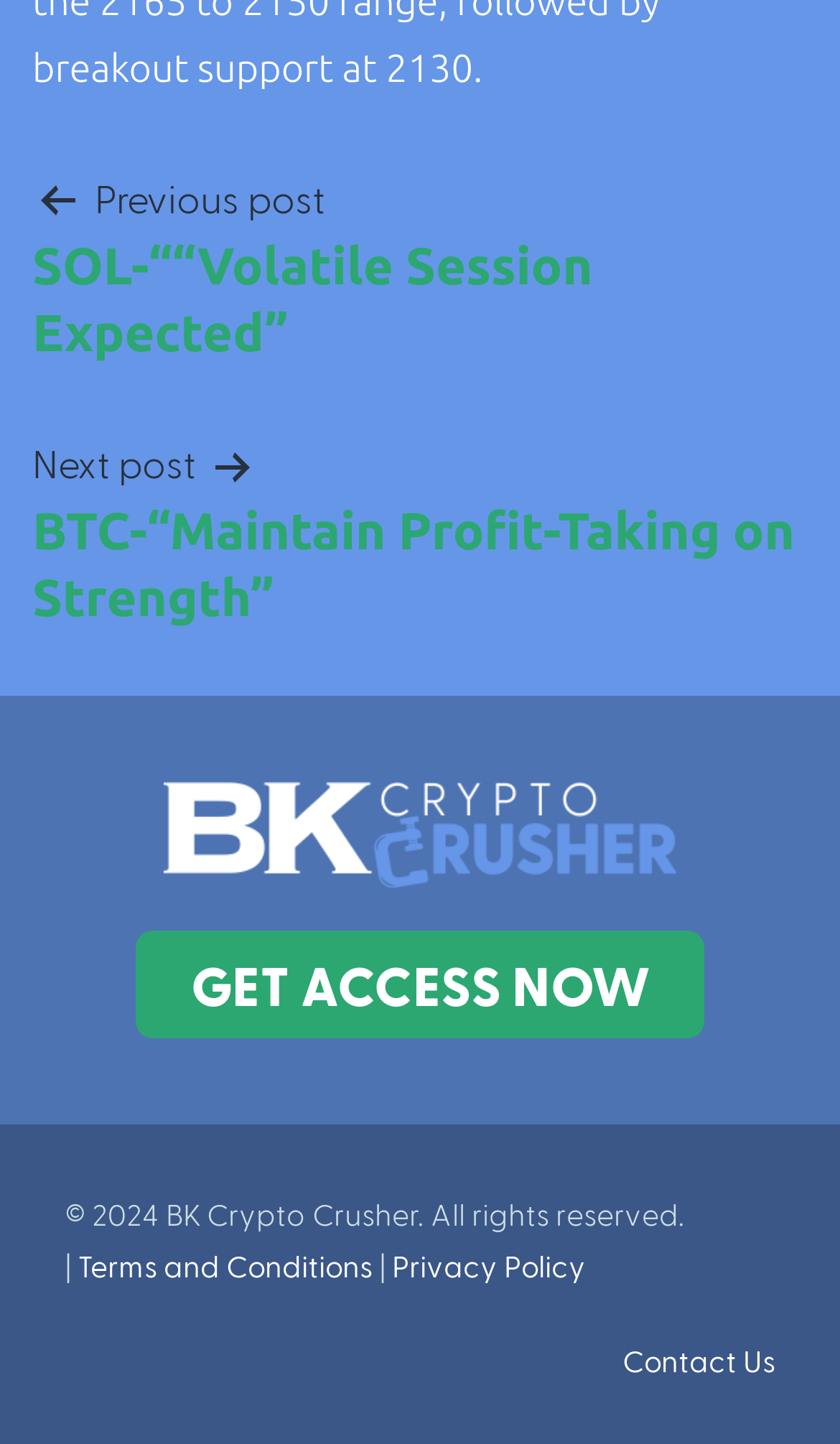Identify the bounding box of the UI element that matches this description: "Previous postSOL-““Volatile Session Expected”".

[0.038, 0.115, 0.962, 0.254]